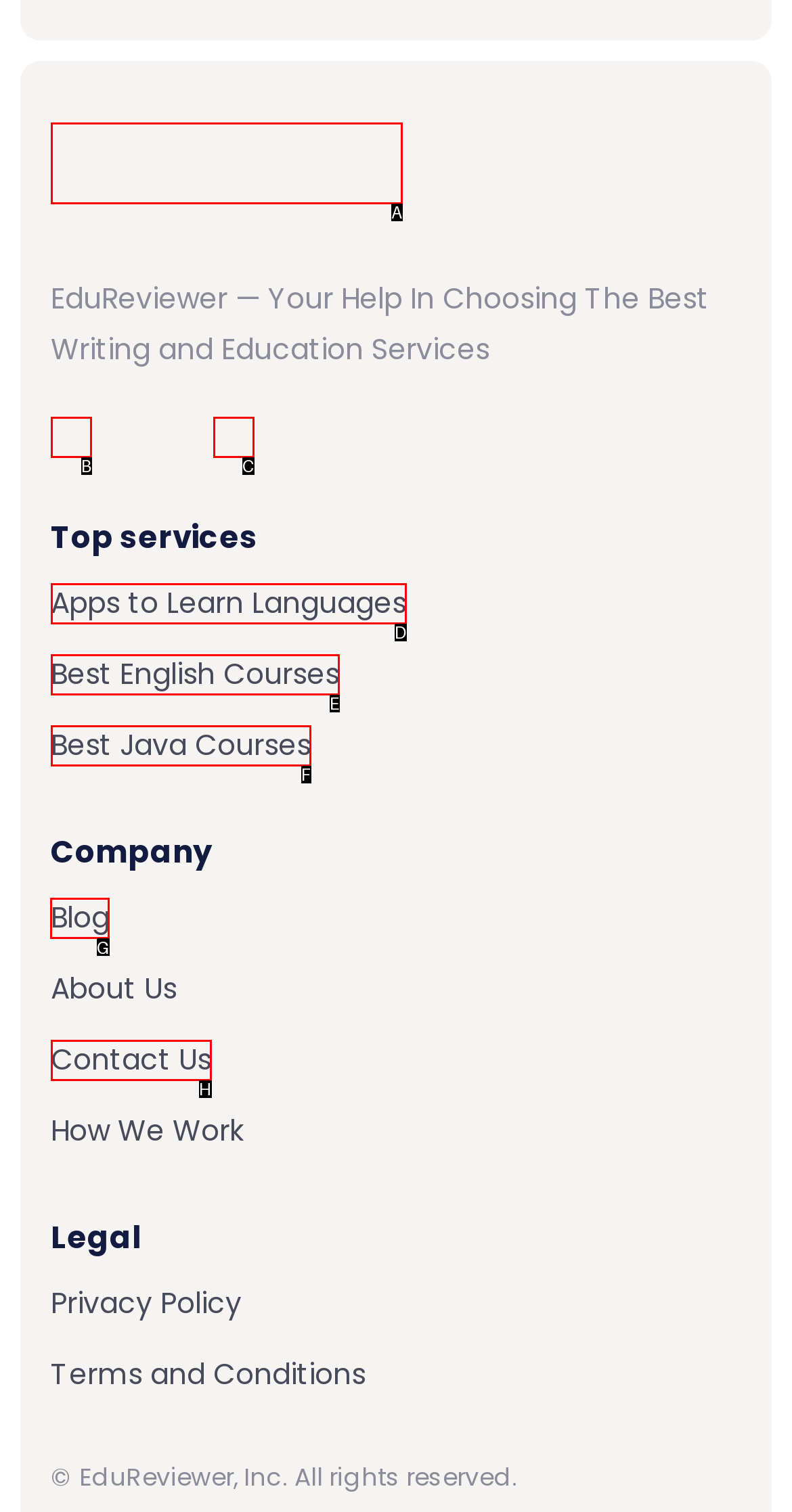Select the correct UI element to complete the task: Read the Blog
Please provide the letter of the chosen option.

G